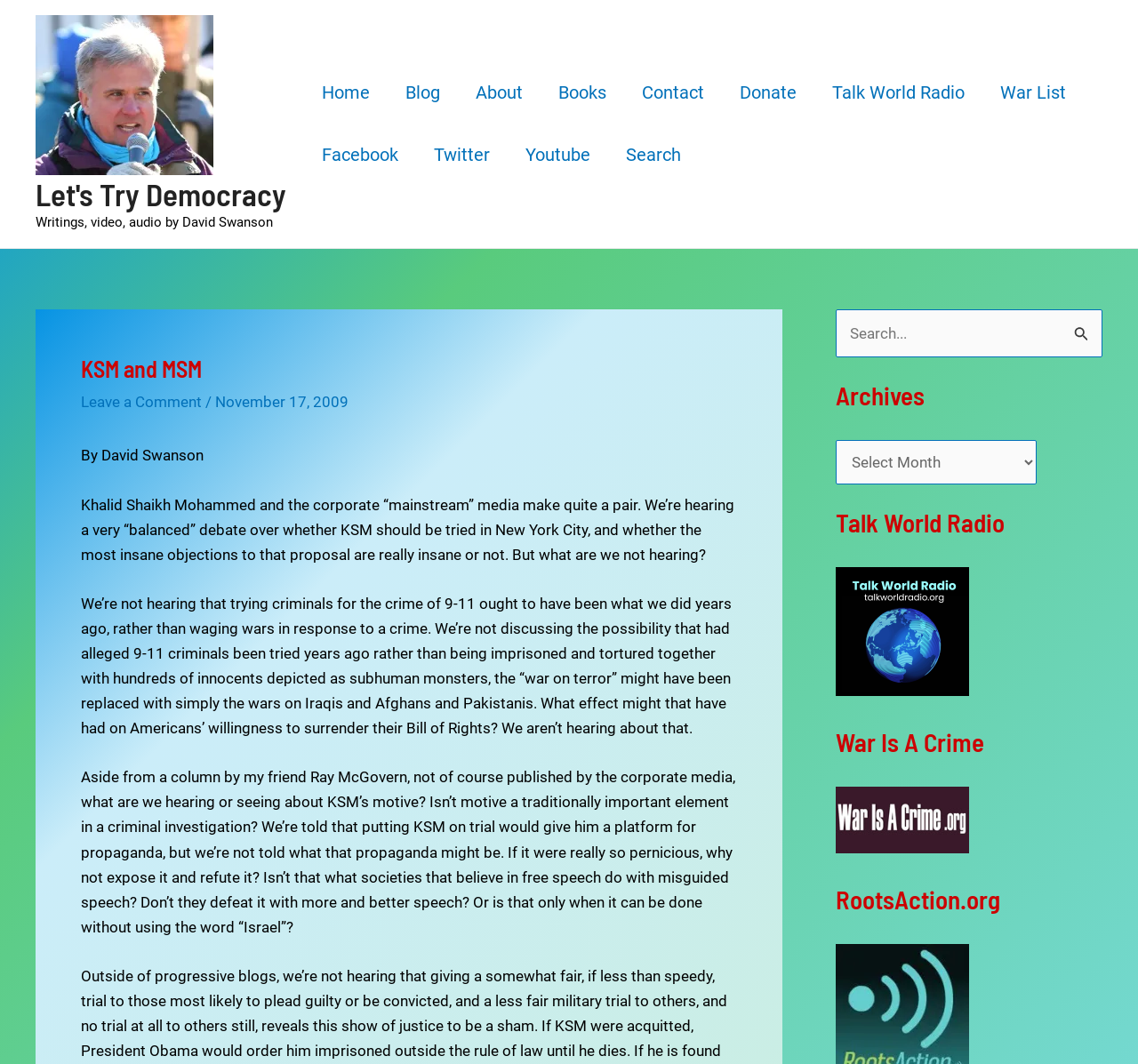Please find the bounding box coordinates of the element's region to be clicked to carry out this instruction: "Explore the 'War Is A Crime' section".

[0.734, 0.761, 0.852, 0.778]